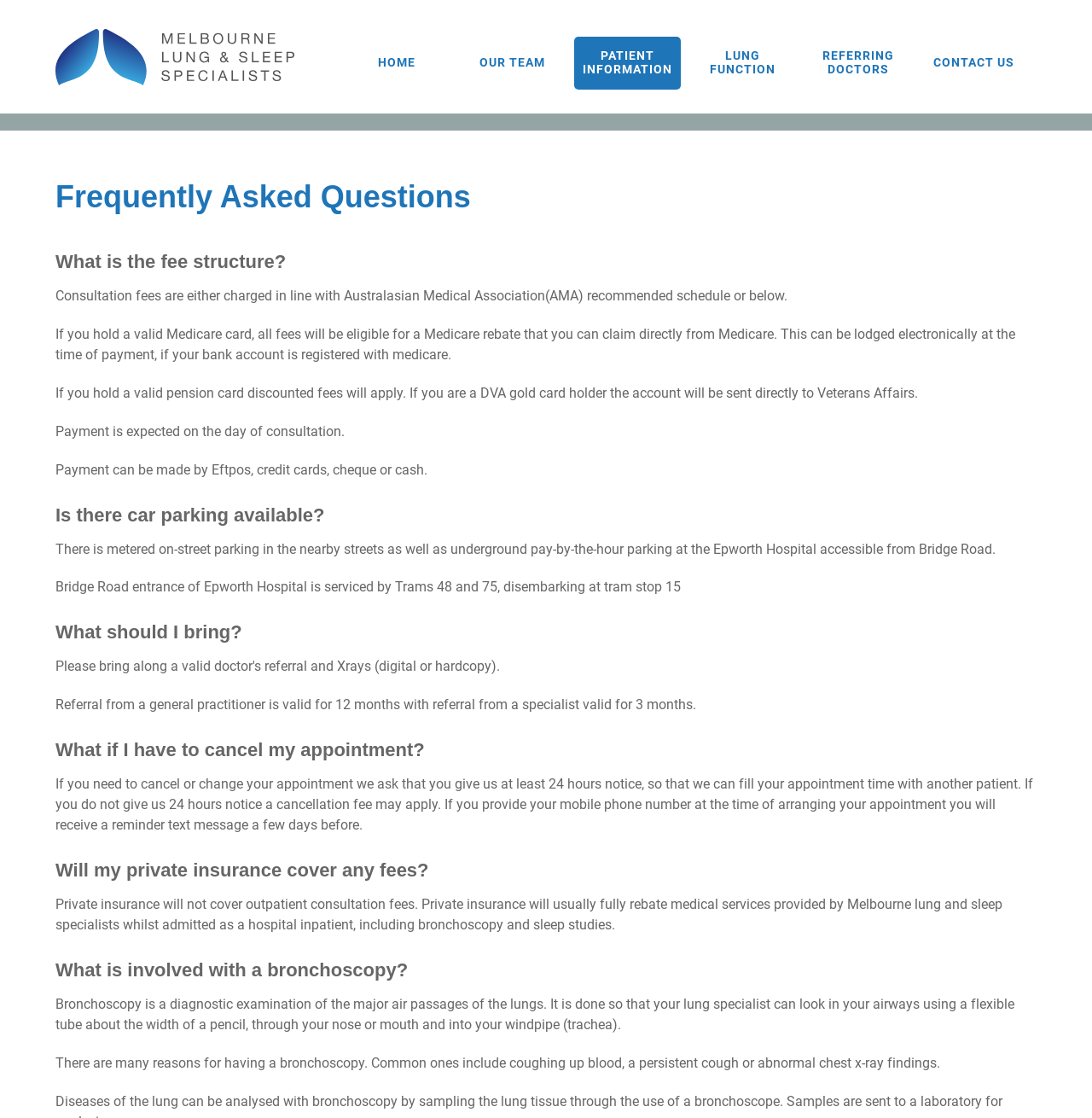Analyze the image and answer the question with as much detail as possible: 
What is involved in a bronchoscopy?

The answer can be found in the sixth question of the FAQ section, which explains that bronchoscopy is a diagnostic examination of the major air passages of the lungs, done using a flexible tube through the nose or mouth and into the windpipe (trachea).